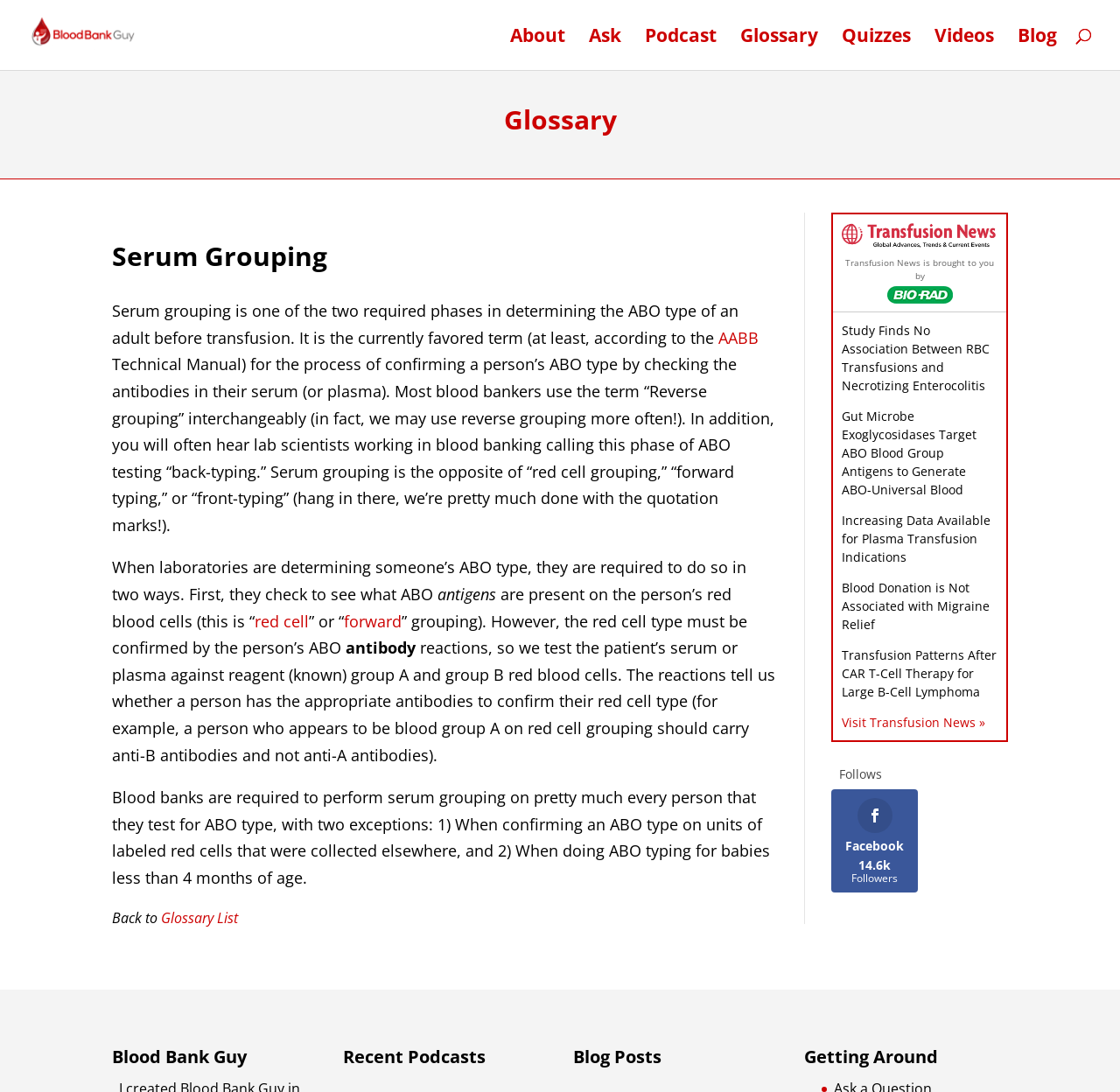Provide a brief response to the question below using one word or phrase:
What is the title of the current glossary entry?

Serum Grouping